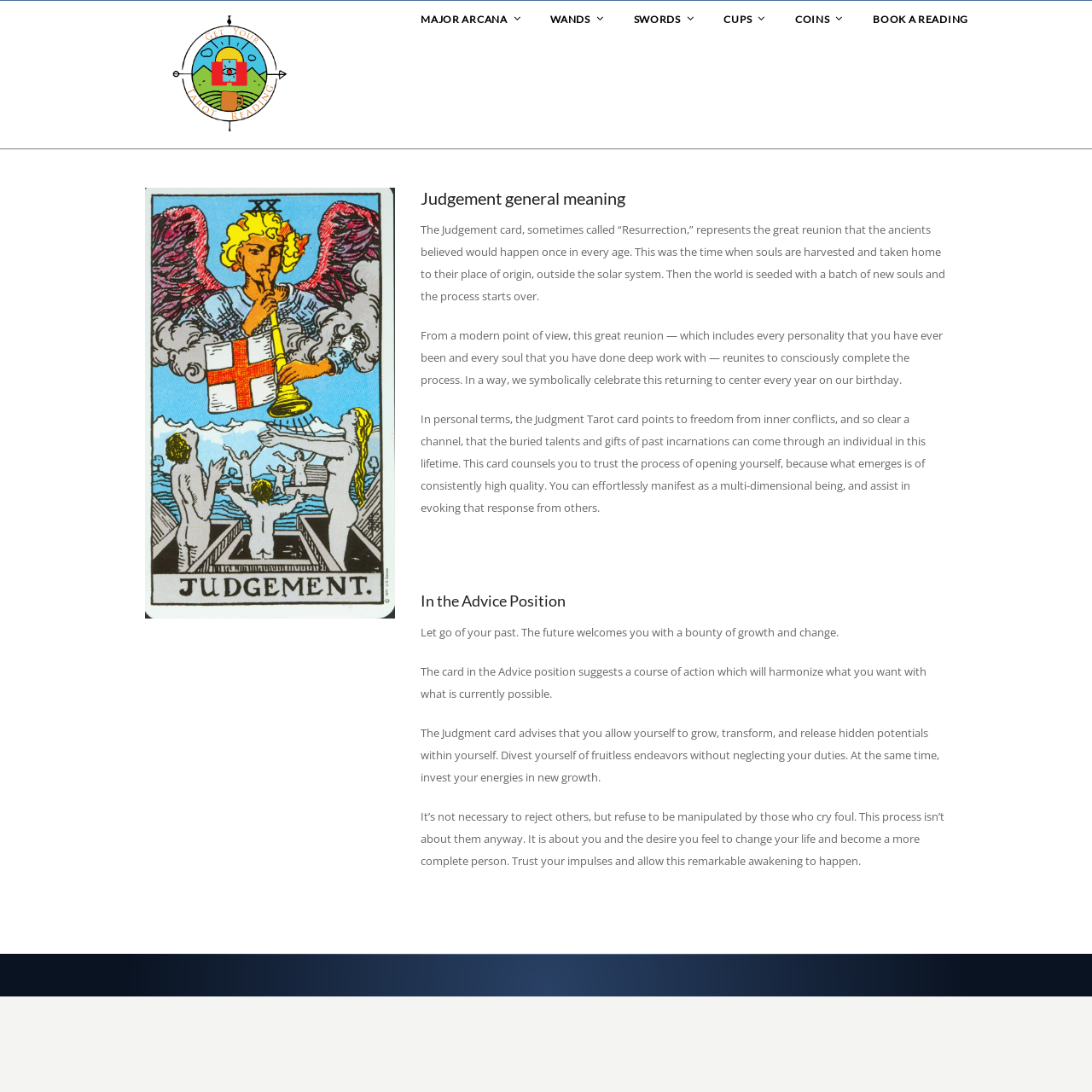What is the purpose of the Judgement card?
Answer briefly with a single word or phrase based on the image.

Personal growth and transformation